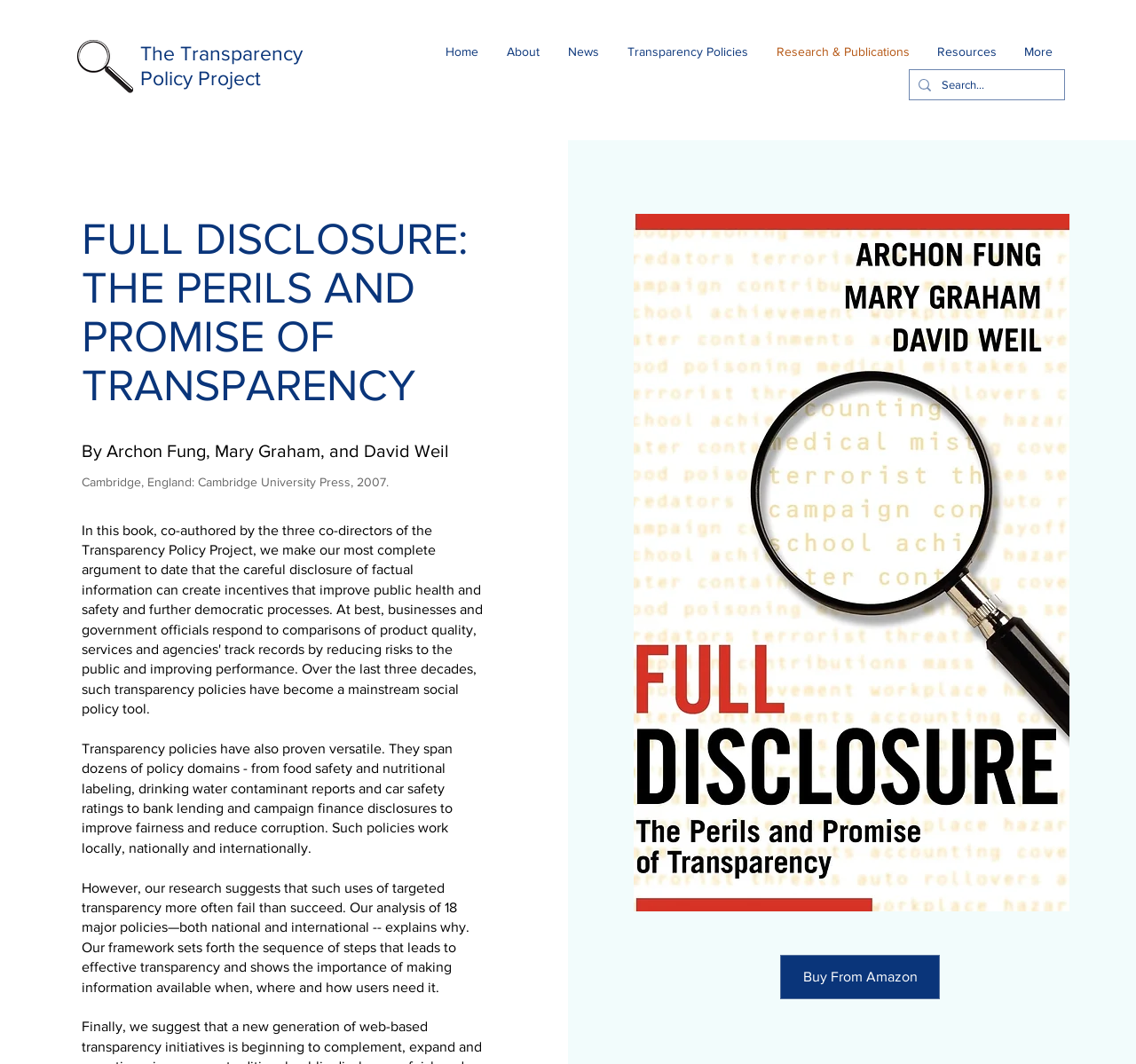Give a comprehensive overview of the webpage, including key elements.

The webpage is about "Full Disclosure" and its transparency policy. At the top left, there is a magnifying glass icon, which is a link. Next to it, there is a link to "The Transparency Policy Project". 

Below these links, there is a navigation menu labeled "Site" that spans across the top of the page. The menu contains links to "Home", "About", "News", "Transparency Policies", "Research & Publications", and "Resources", followed by a "More" option.

On the right side of the navigation menu, there is a search bar with a search icon and a text input field. 

The main content of the page starts with a heading "FULL DISCLOSURE: THE PERILS AND PROMISE OF TRANSPARENCY". Below the heading, there are three paragraphs of text that describe the book "Full Disclosure" by Archon Fung, Mary Graham, and David Weil, including its publication details and a brief summary of its content.

To the right of the text, there is an image of the book cover. At the bottom of the page, there is a link to "Buy From Amazon".